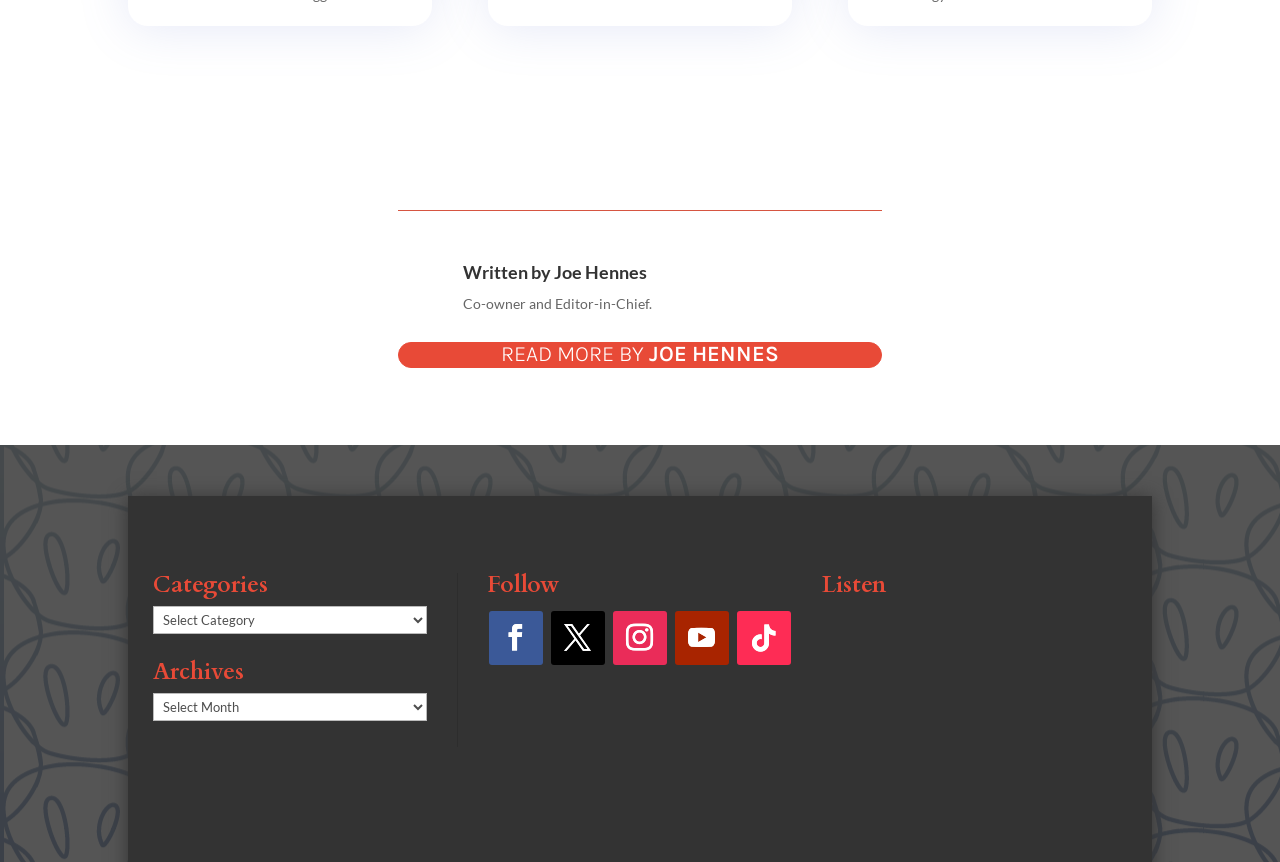Please identify the bounding box coordinates of the element I should click to complete this instruction: 'Follow on Facebook'. The coordinates should be given as four float numbers between 0 and 1, like this: [left, top, right, bottom].

[0.382, 0.708, 0.424, 0.771]